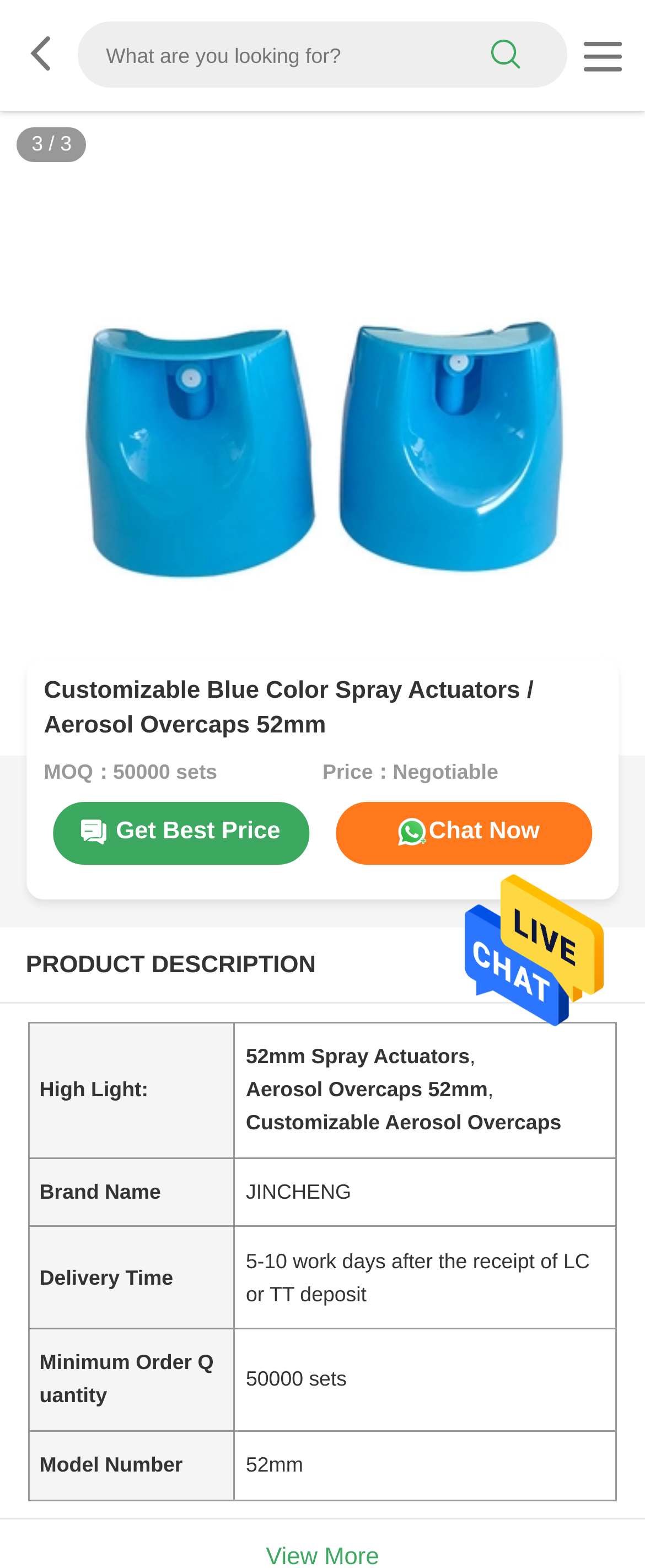Refer to the image and provide an in-depth answer to the question: 
What is the minimum order quantity?

I found the answer by looking at the table with the product details, where it says 'Minimum Order Quantity' in one column and '50000 sets' in the corresponding column.